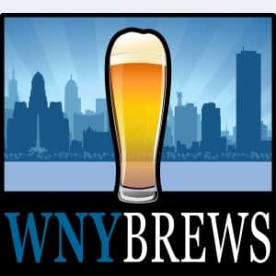What does the city skyline represent?
Please provide a single word or phrase answer based on the image.

Western New York